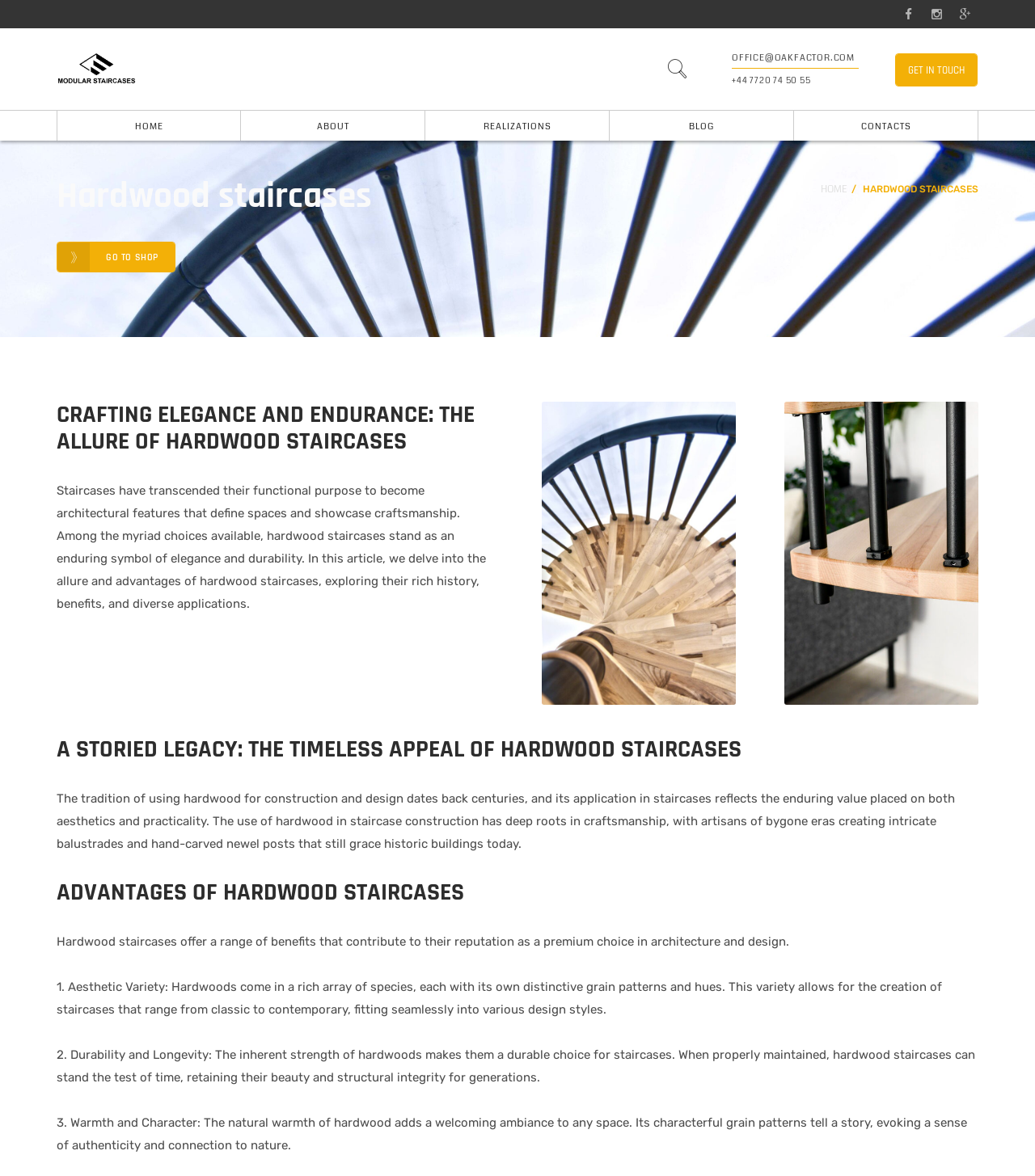Find and indicate the bounding box coordinates of the region you should select to follow the given instruction: "get in touch".

[0.865, 0.045, 0.945, 0.074]